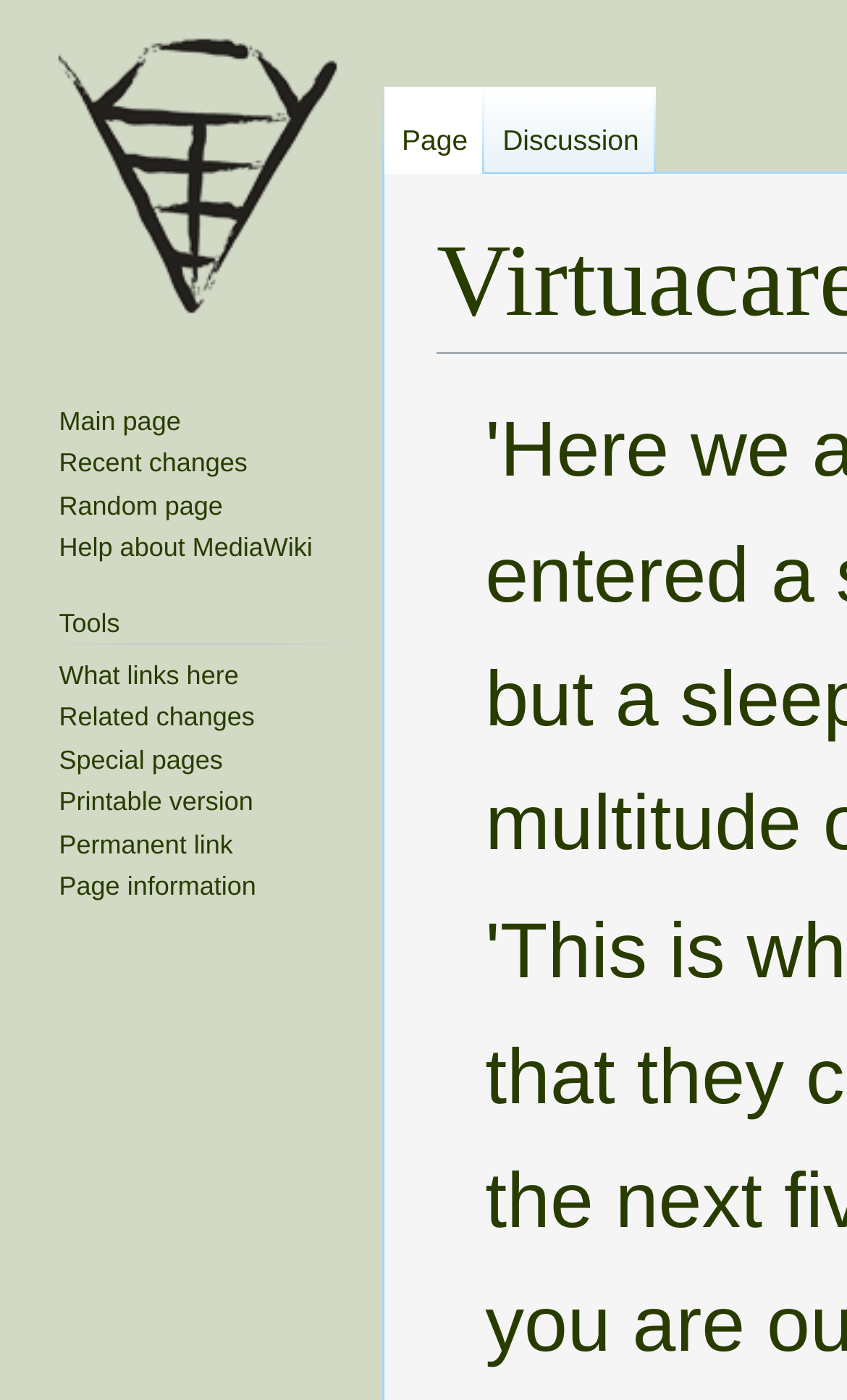Specify the bounding box coordinates of the area that needs to be clicked to achieve the following instruction: "Go to page".

[0.454, 0.062, 0.573, 0.124]